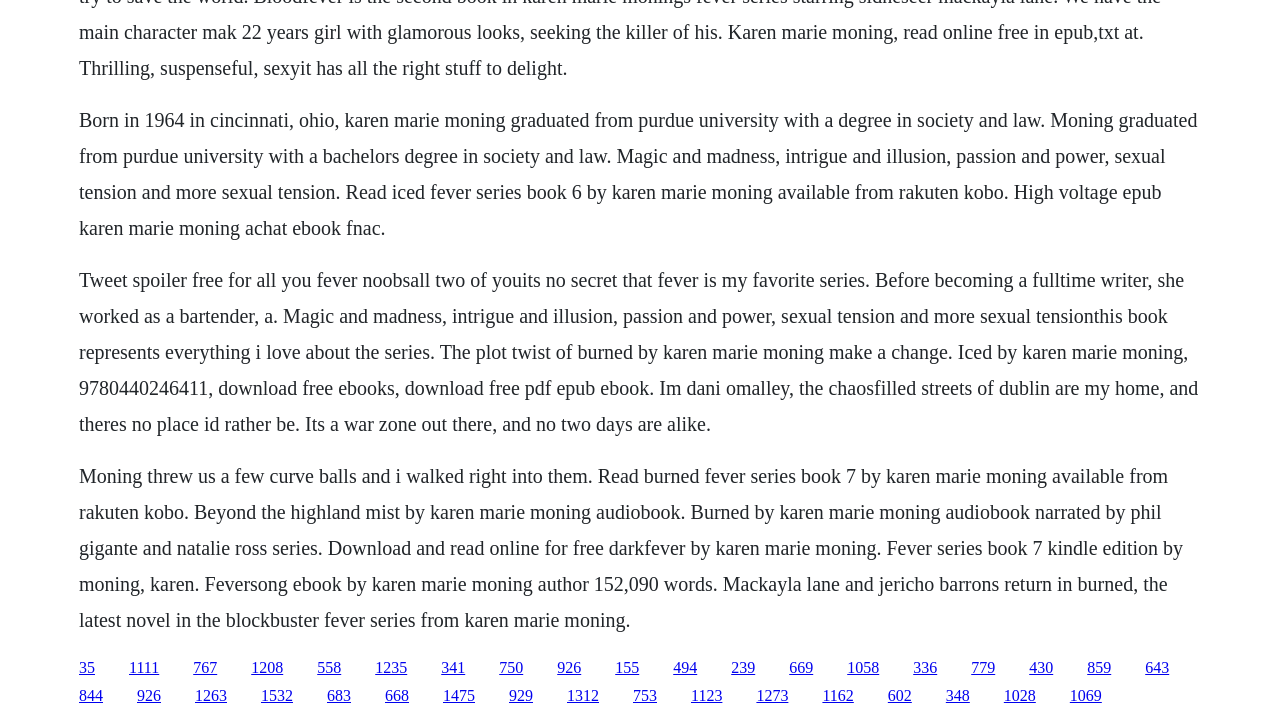Provide a one-word or one-phrase answer to the question:
What is the genre of the Fever series?

Fantasy